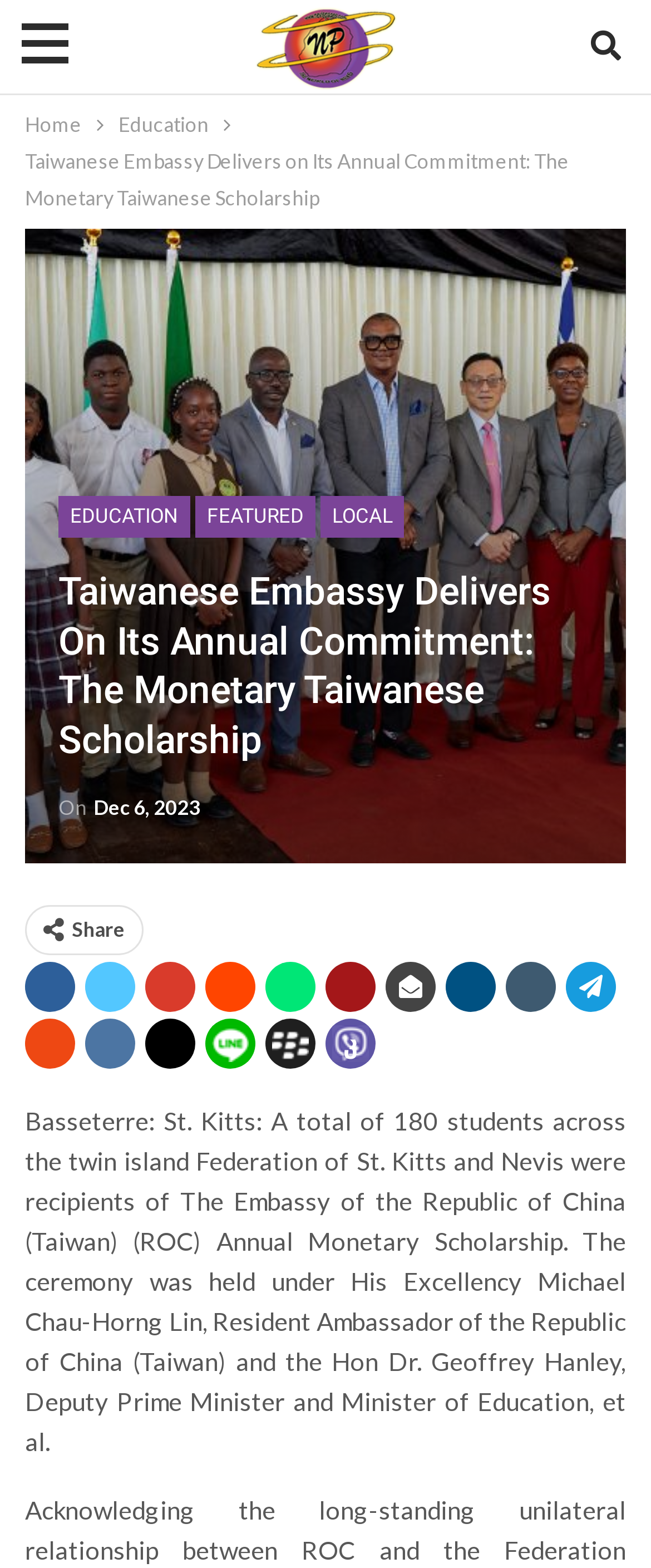Refer to the image and provide an in-depth answer to the question:
What is the position of the Hon Dr. Geoffrey Hanley?

I found the answer by reading the article's content, specifically the sentence 'The ceremony was held under His Excellency Michael Chau-Horng Lin, Resident Ambassador of the Republic of China (Taiwan) and the Hon Dr. Geoffrey Hanley, Deputy Prime Minister and Minister of Education, et al.'